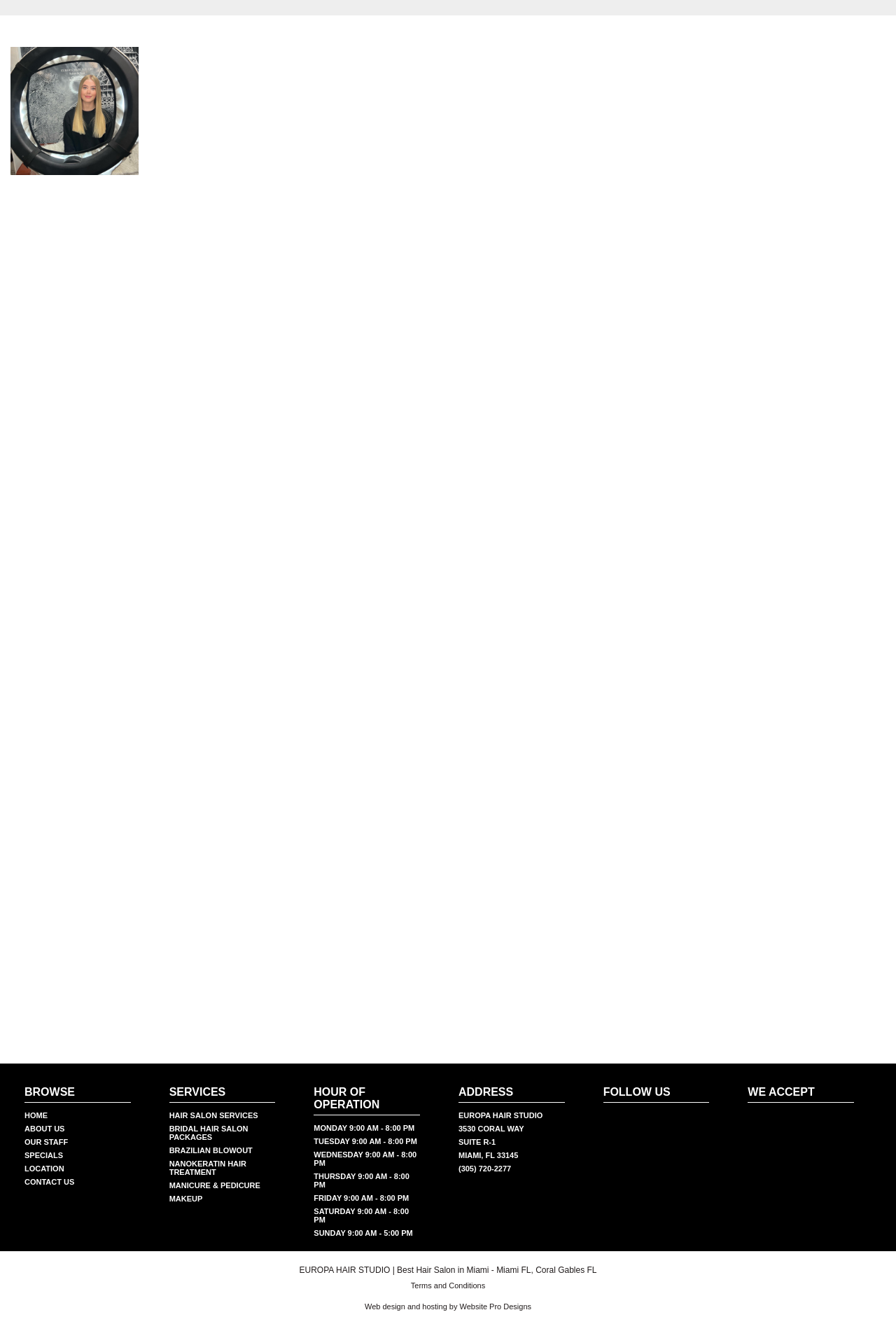How can I contact the hair salon? Please answer the question using a single word or phrase based on the image.

(305) 720-2277